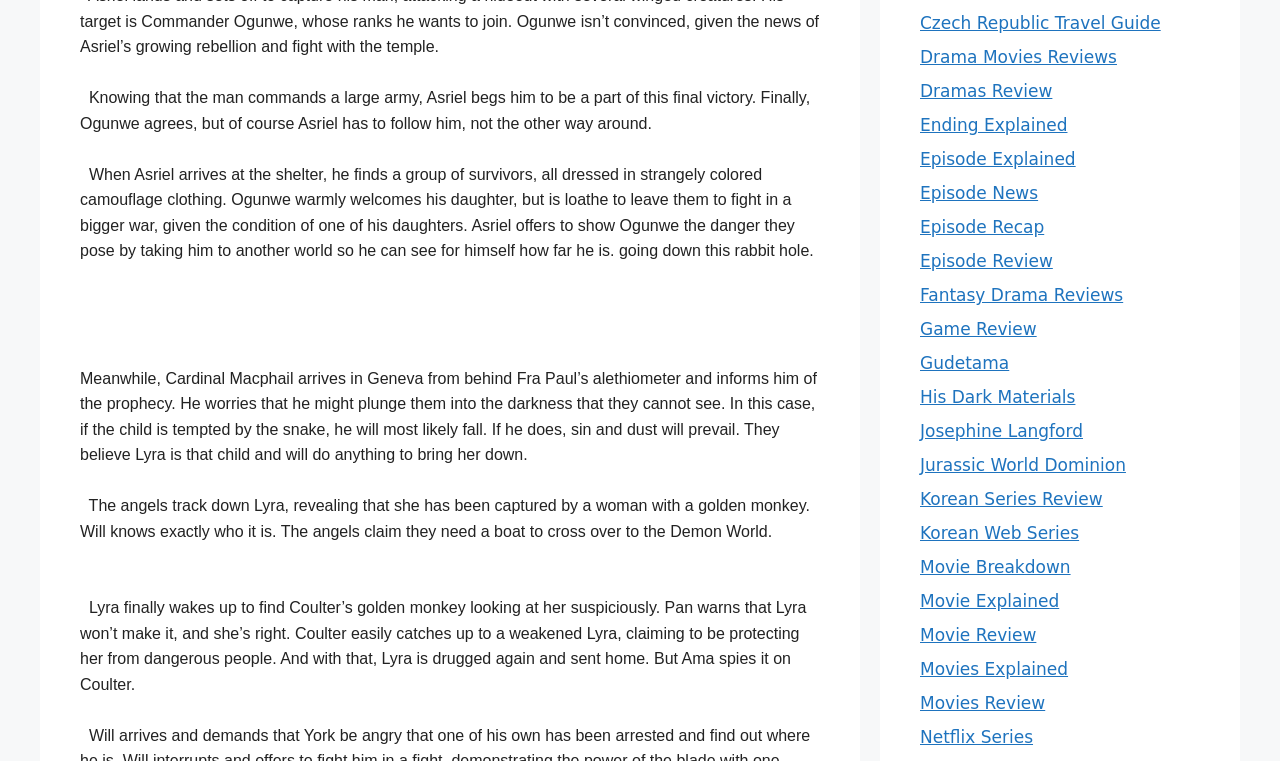Please provide the bounding box coordinates for the UI element as described: "Gudetama". The coordinates must be four floats between 0 and 1, represented as [left, top, right, bottom].

[0.719, 0.464, 0.788, 0.49]